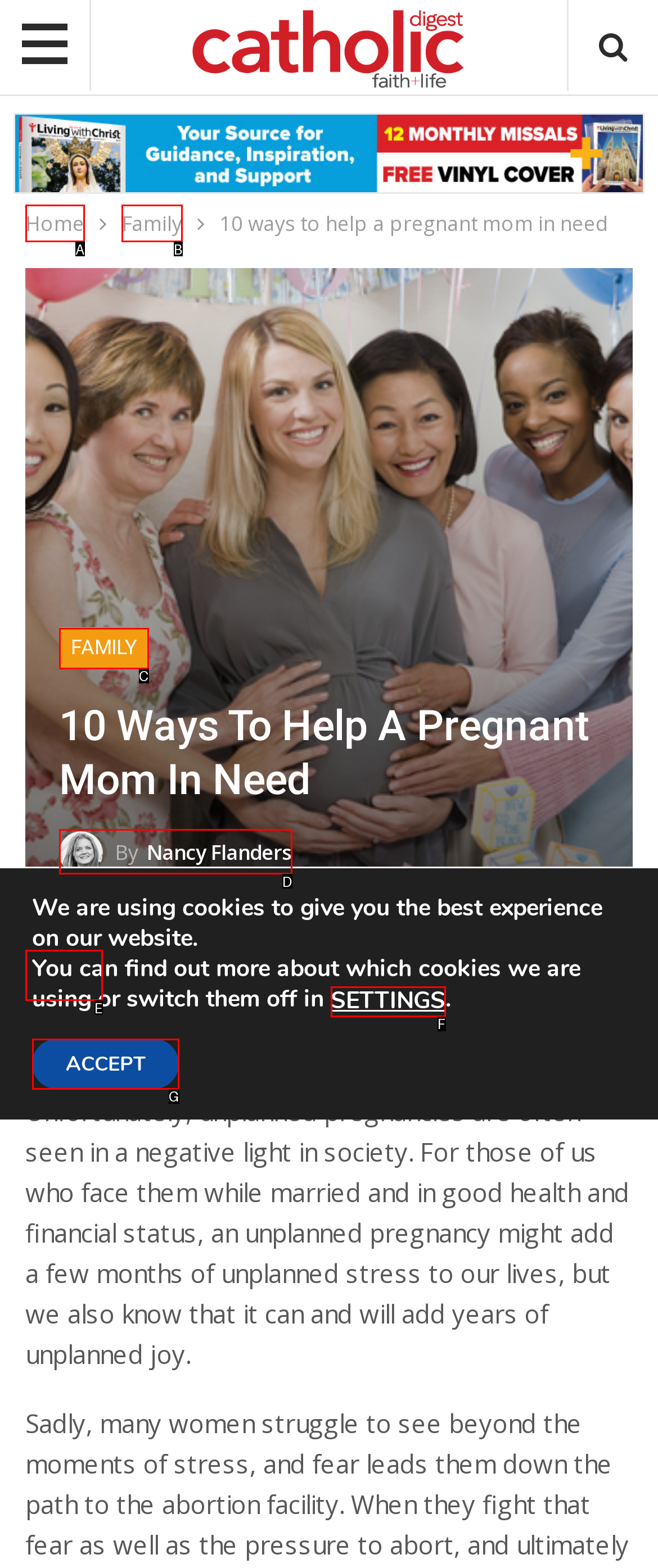Given the description: Family, determine the corresponding lettered UI element.
Answer with the letter of the selected option.

B